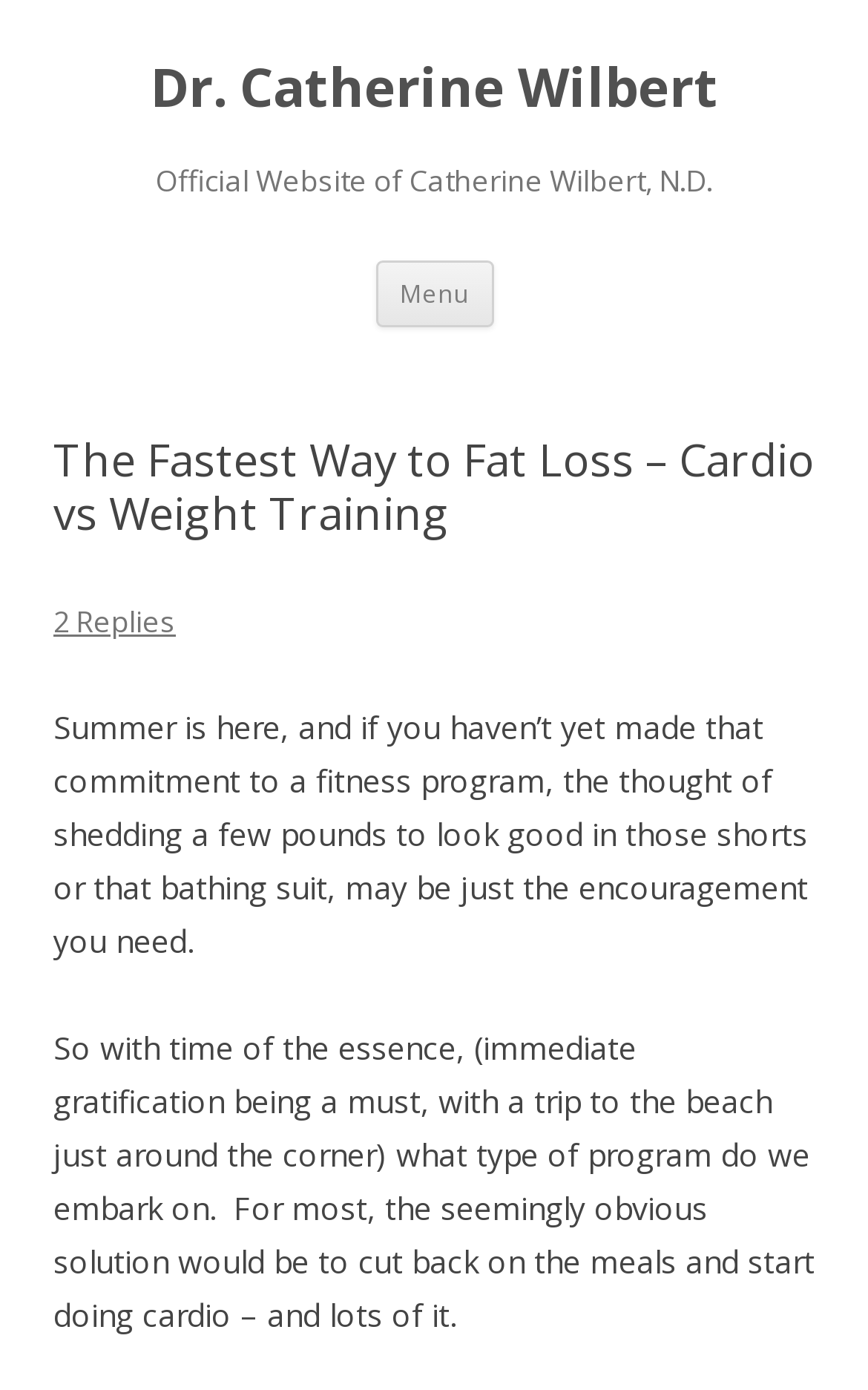Produce a meticulous description of the webpage.

The webpage is about Dr. Catherine Wilbert, a naturopathic doctor, and her take on the fastest way to achieve fat loss. At the top of the page, there is a heading with her name, followed by a link to her official website. Below this, there is another heading that describes her website.

To the right of these headings, there is a button labeled "Menu" and a link that allows users to skip to the content. The main content of the page is divided into sections, with a header that contains the title of the article, "The Fastest Way to Fat Loss – Cardio vs Weight Training". Below this, there is a link indicating that there are 2 replies to the article.

The main text of the article starts with a paragraph that discusses the motivation to start a fitness program, particularly during the summer season. The text continues with another paragraph that explores the common approach to weight loss, which involves cutting back on meals and doing a lot of cardio exercises.